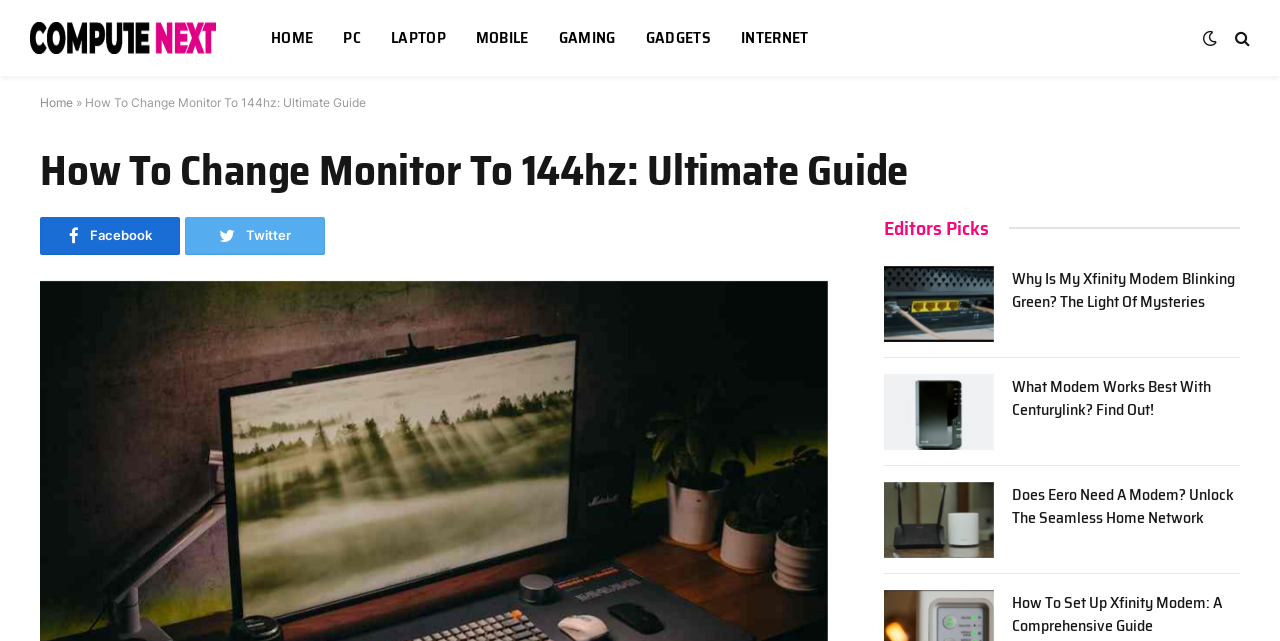Please find the bounding box for the UI element described by: "Home".

[0.031, 0.148, 0.057, 0.172]